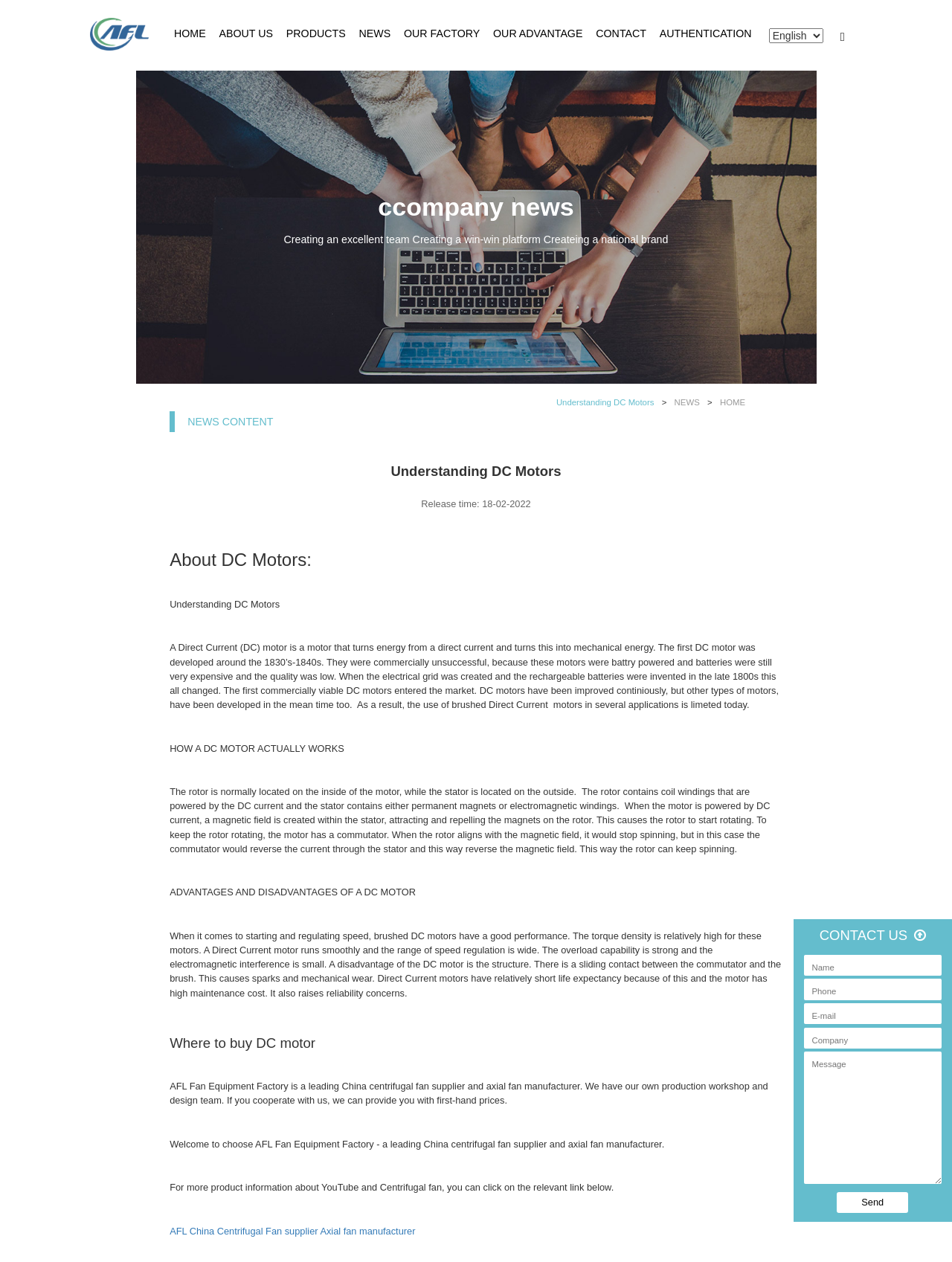Reply to the question with a single word or phrase:
What is the purpose of the commutator in a DC motor?

To keep the rotor rotating